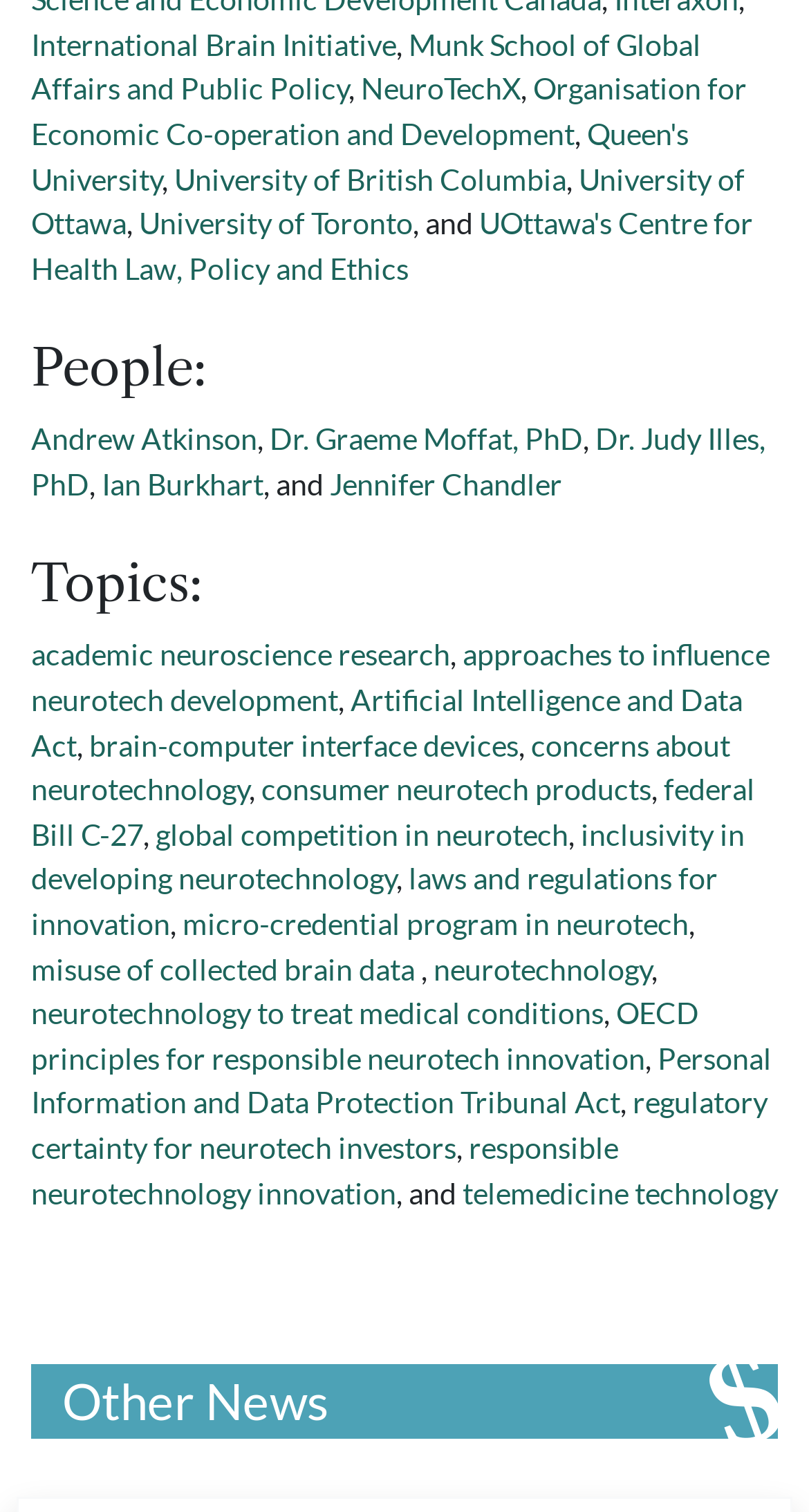Given the element description NeuroTechX, specify the bounding box coordinates of the corresponding UI element in the format (top-left x, top-left y, bottom-right x, bottom-right y). All values must be between 0 and 1.

[0.446, 0.047, 0.644, 0.071]